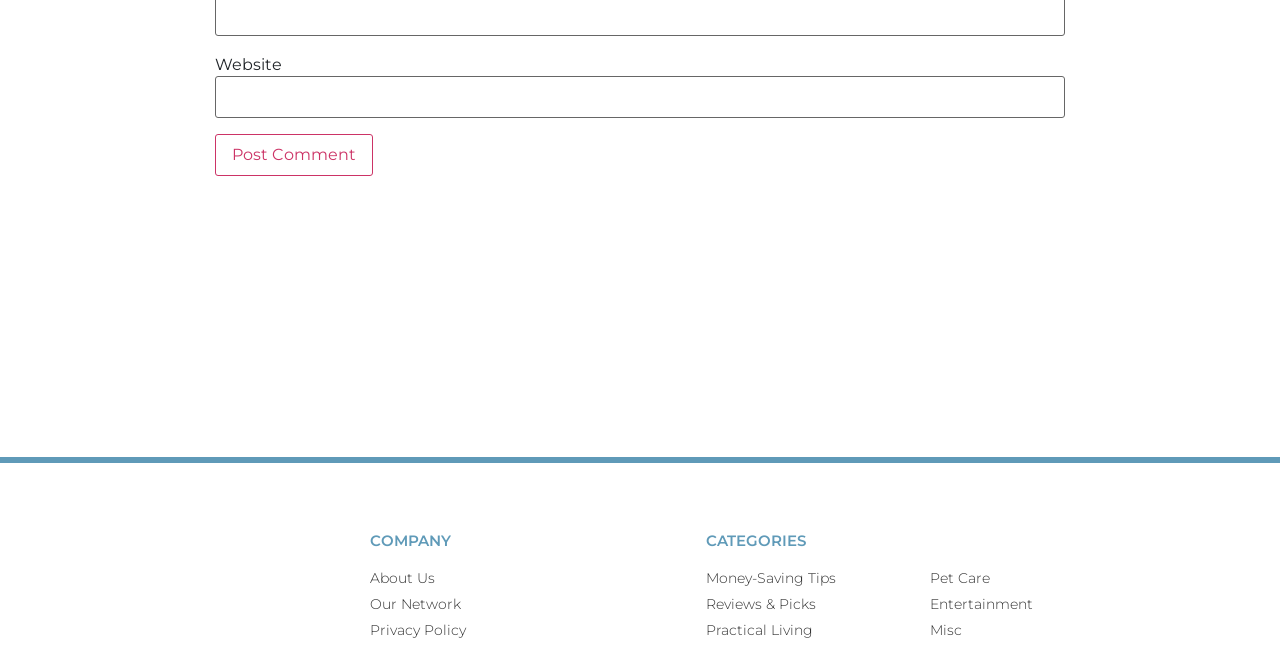Extract the bounding box for the UI element that matches this description: "Misc".

[0.727, 0.957, 0.93, 0.989]